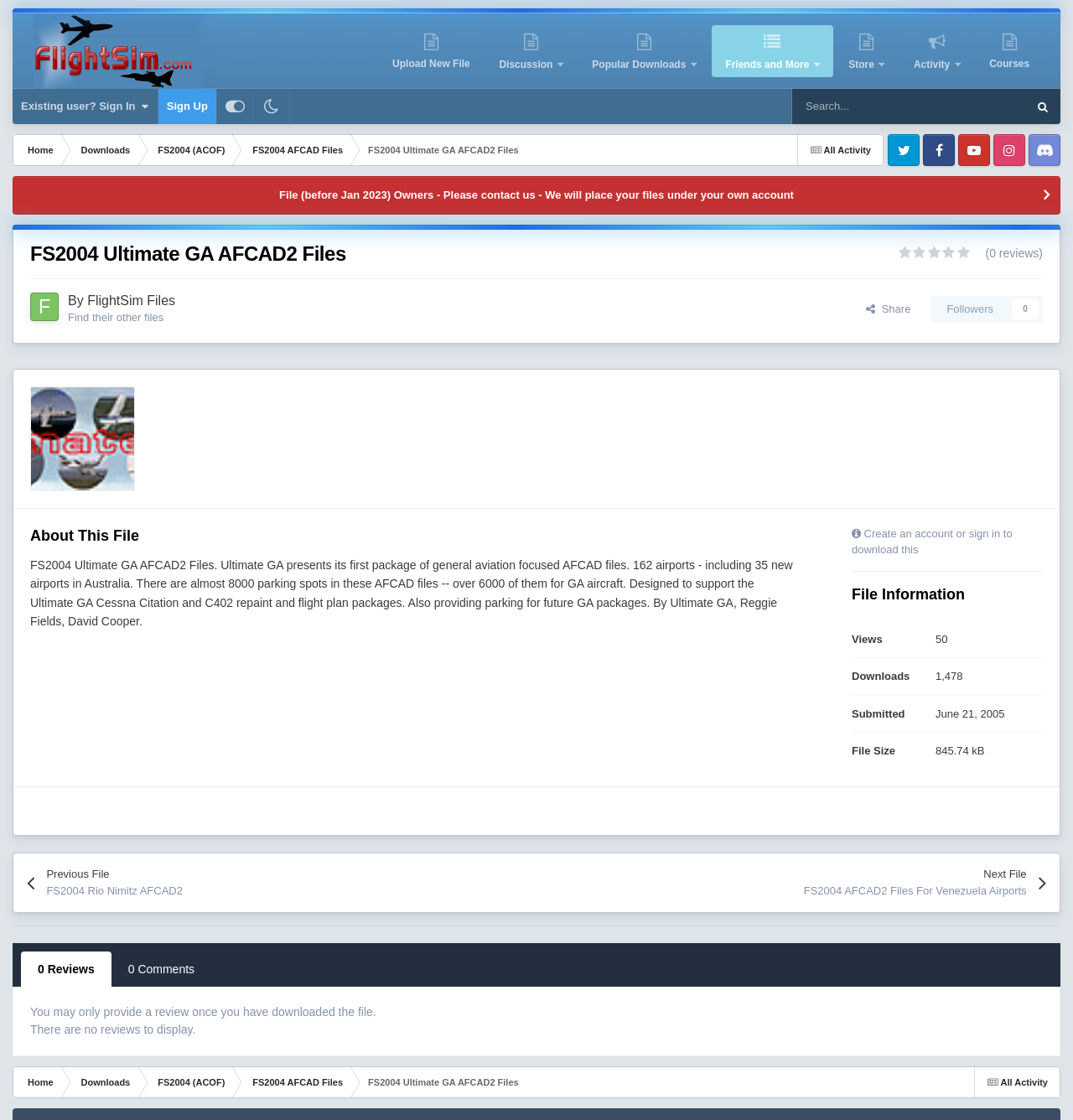How many airports are included in this package?
Please use the image to provide a one-word or short phrase answer.

162